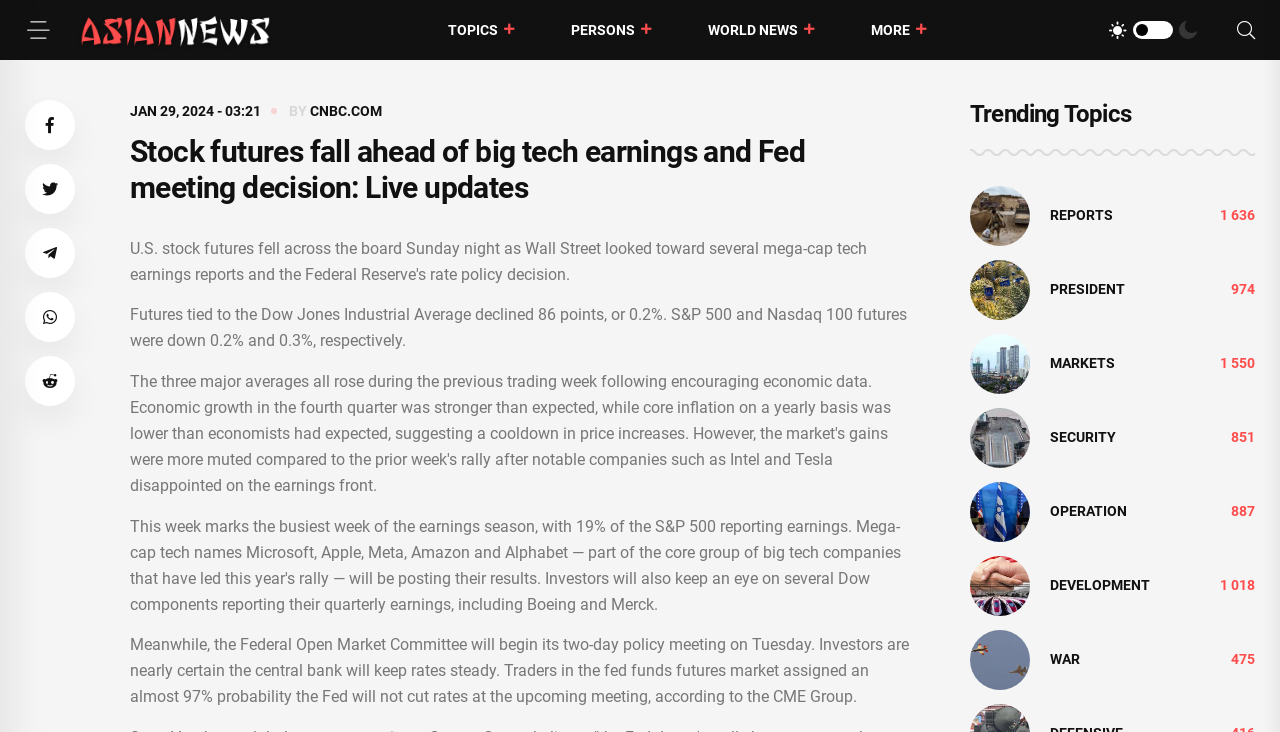Given the element description "Jan 1, 2020, 10:36 AM", identify the bounding box of the corresponding UI element.

None